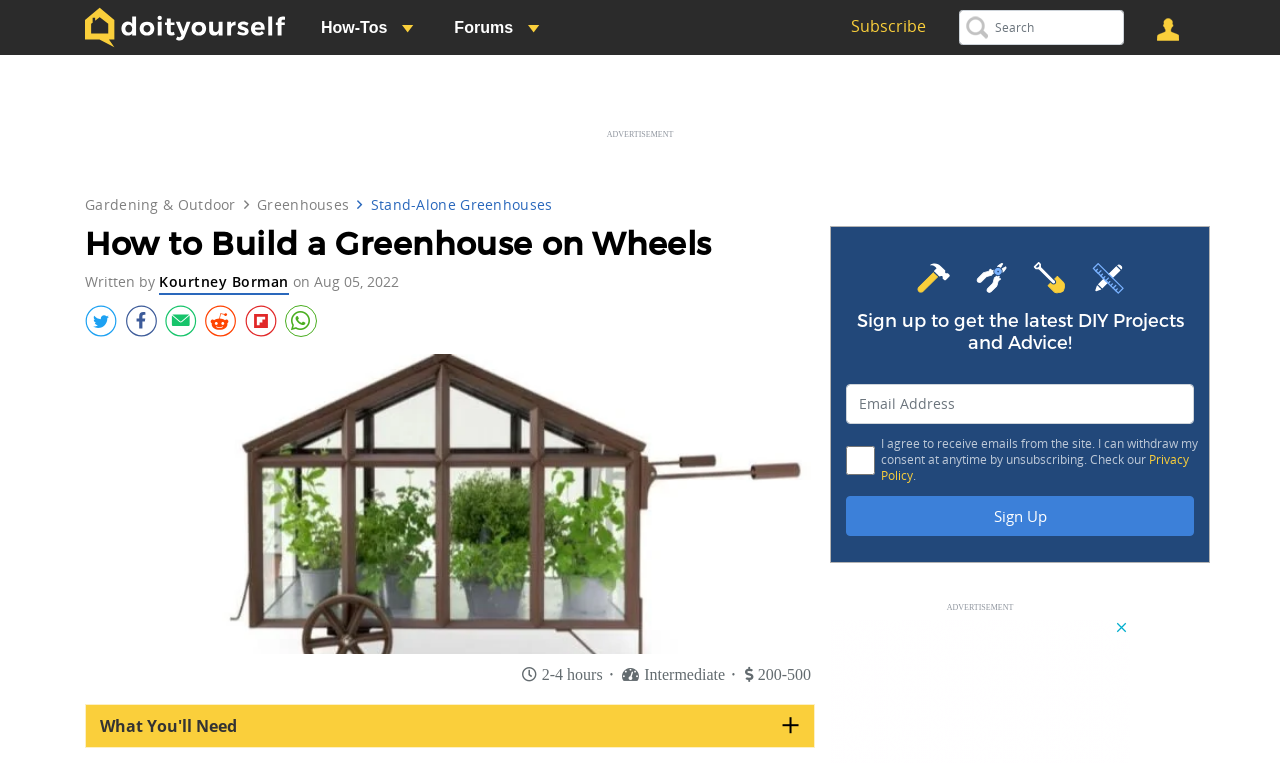From the image, can you give a detailed response to the question below:
What is the category of the project?

The category of the project is mentioned in the link 'Gardening & Outdoor' which is located at the top of the webpage, along with other categories.